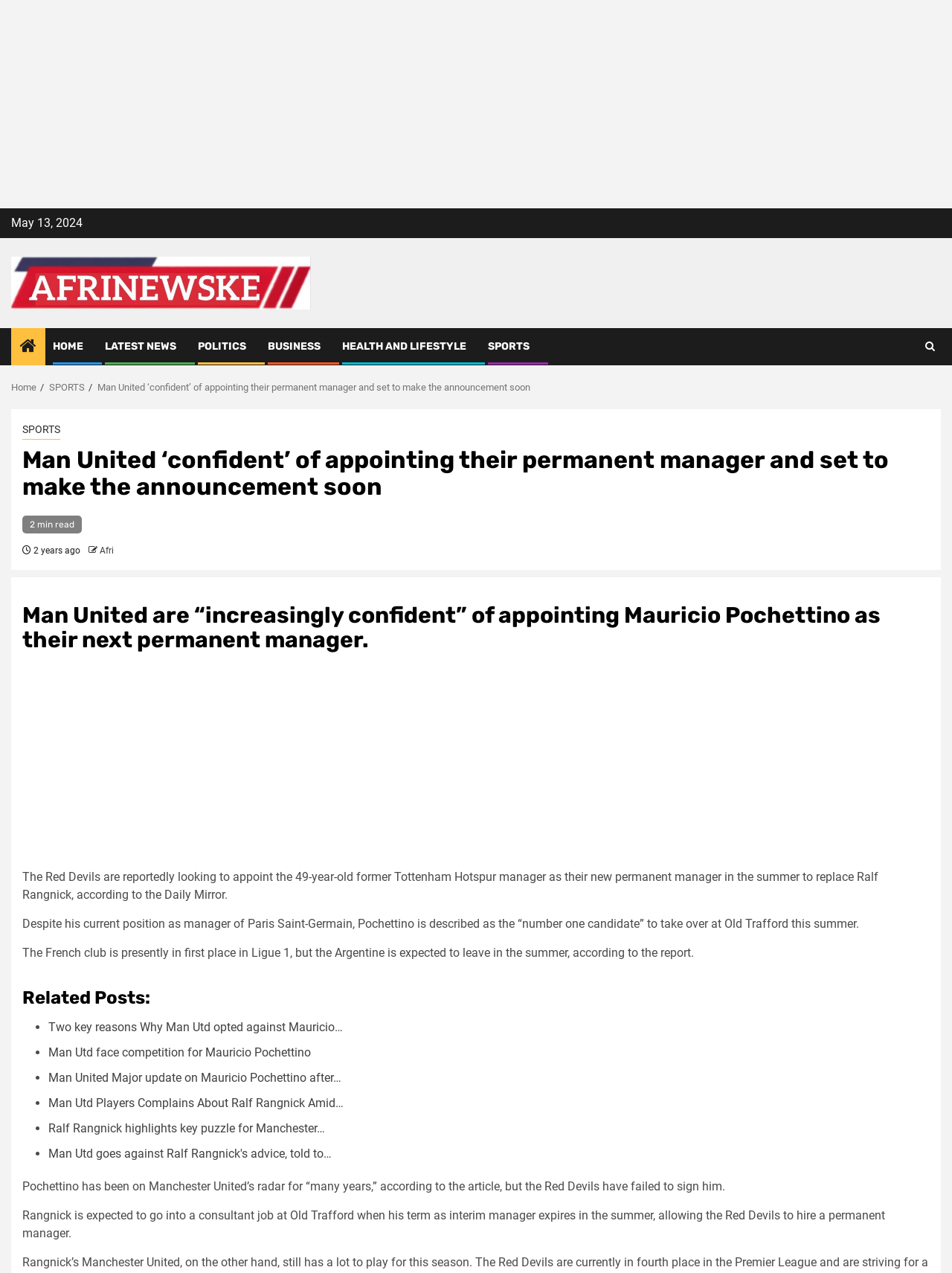Locate the UI element described as follows: "aria-label="Advertisement" name="aswift_2" title="Advertisement"". Return the bounding box coordinates as four float numbers between 0 and 1 in the order [left, top, right, bottom].

[0.023, 0.518, 0.961, 0.682]